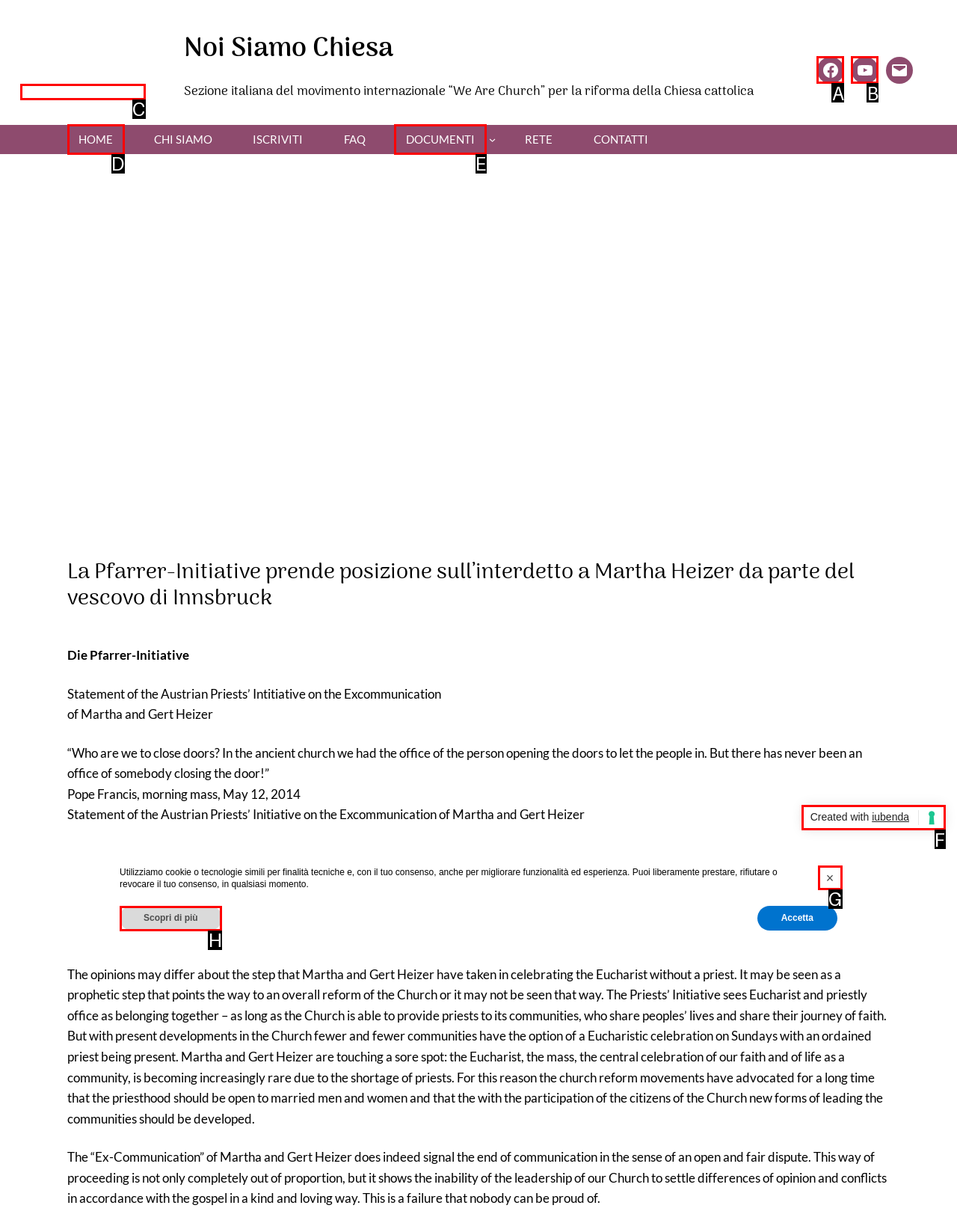Identify the letter of the UI element needed to carry out the task: Click the × button to close the Informativa dialog
Reply with the letter of the chosen option.

G